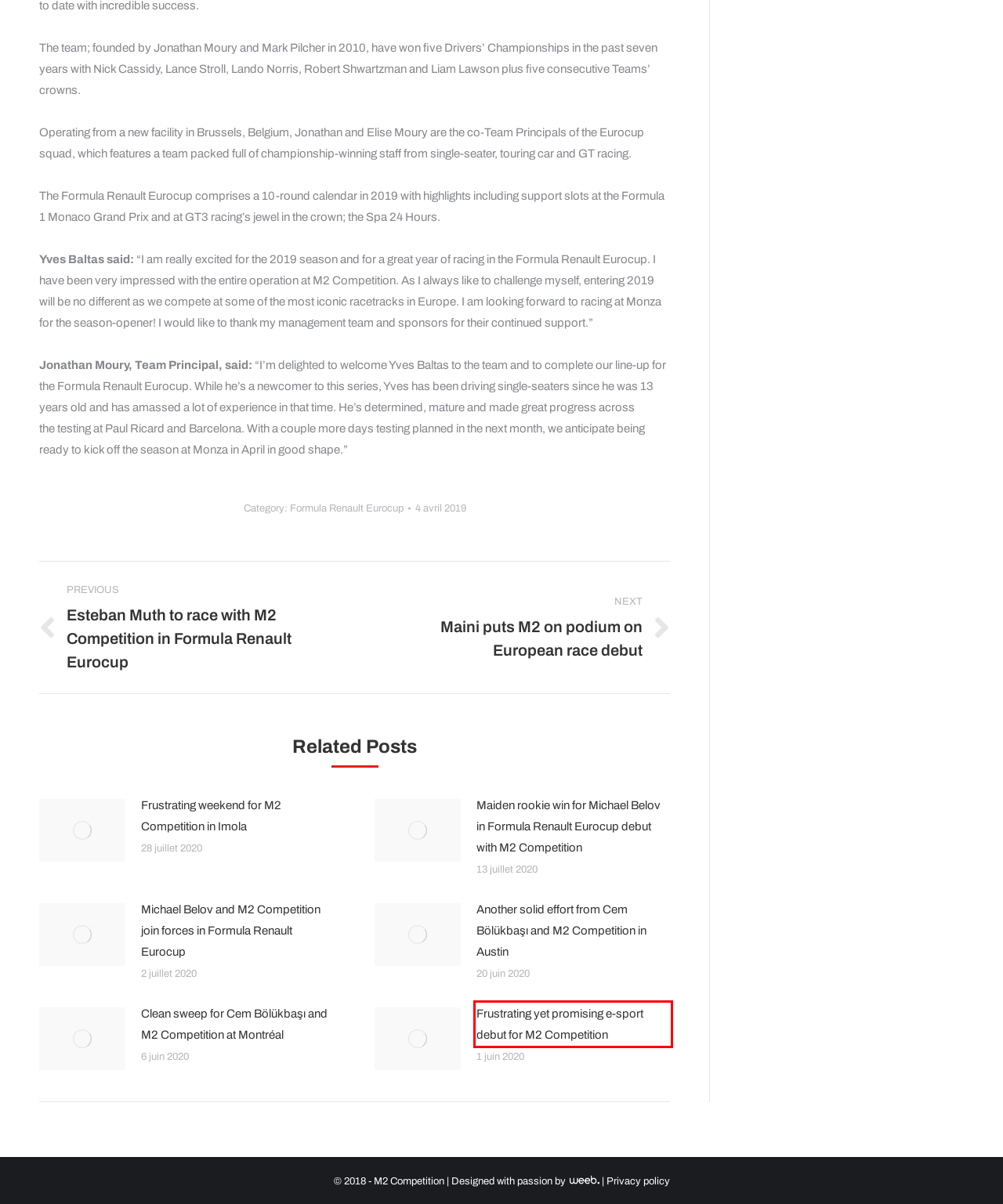Given a screenshot of a webpage featuring a red bounding box, identify the best matching webpage description for the new page after the element within the red box is clicked. Here are the options:
A. Another solid effort from Cem Bölükbaşı and M2 Competition in Austin - M2 Automotive
B. M2 Competition joins Spanish F4 finale with Emilien Denner - M2 Automotive
C. Esteban Muth to race with M2 Competition in Formula Renault Eurocup - M2 Automotive
D. Privacy policy - M2 Automotive
E. Maini puts M2 on podium on European race debut - M2 Automotive
F. Formula Renault Eurocup Archives - M2 Automotive
G. Frustrating yet promising e-sport debut for M2 Competition - M2 Automotive
H. Clean sweep for Cem Bölükbaşı and M2 Competition at Montréal - M2 Automotive

G